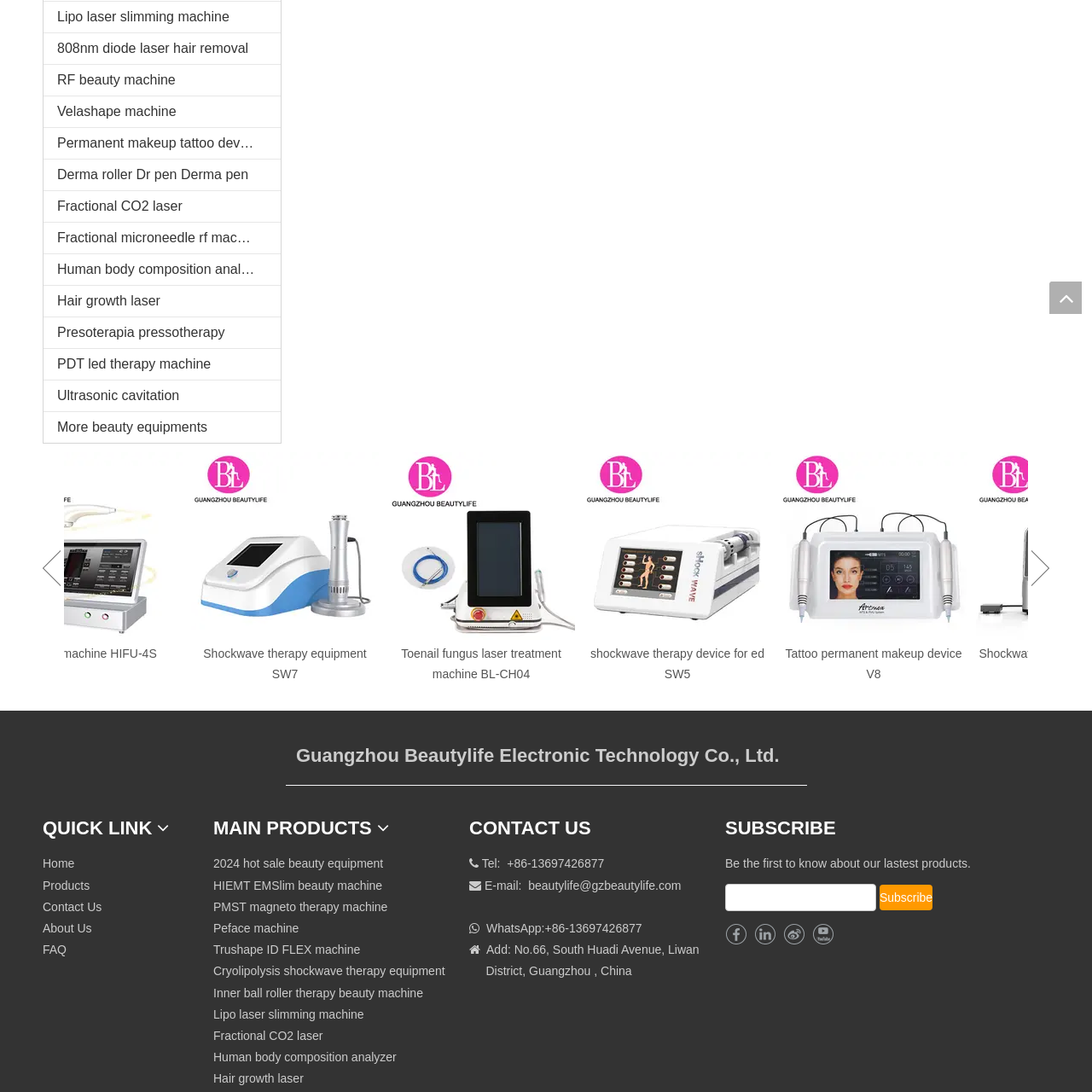Please provide a one-word or phrase response to the following question by examining the image within the red boundary:
What is the purpose of the equipment?

Promote healing and reduce pain